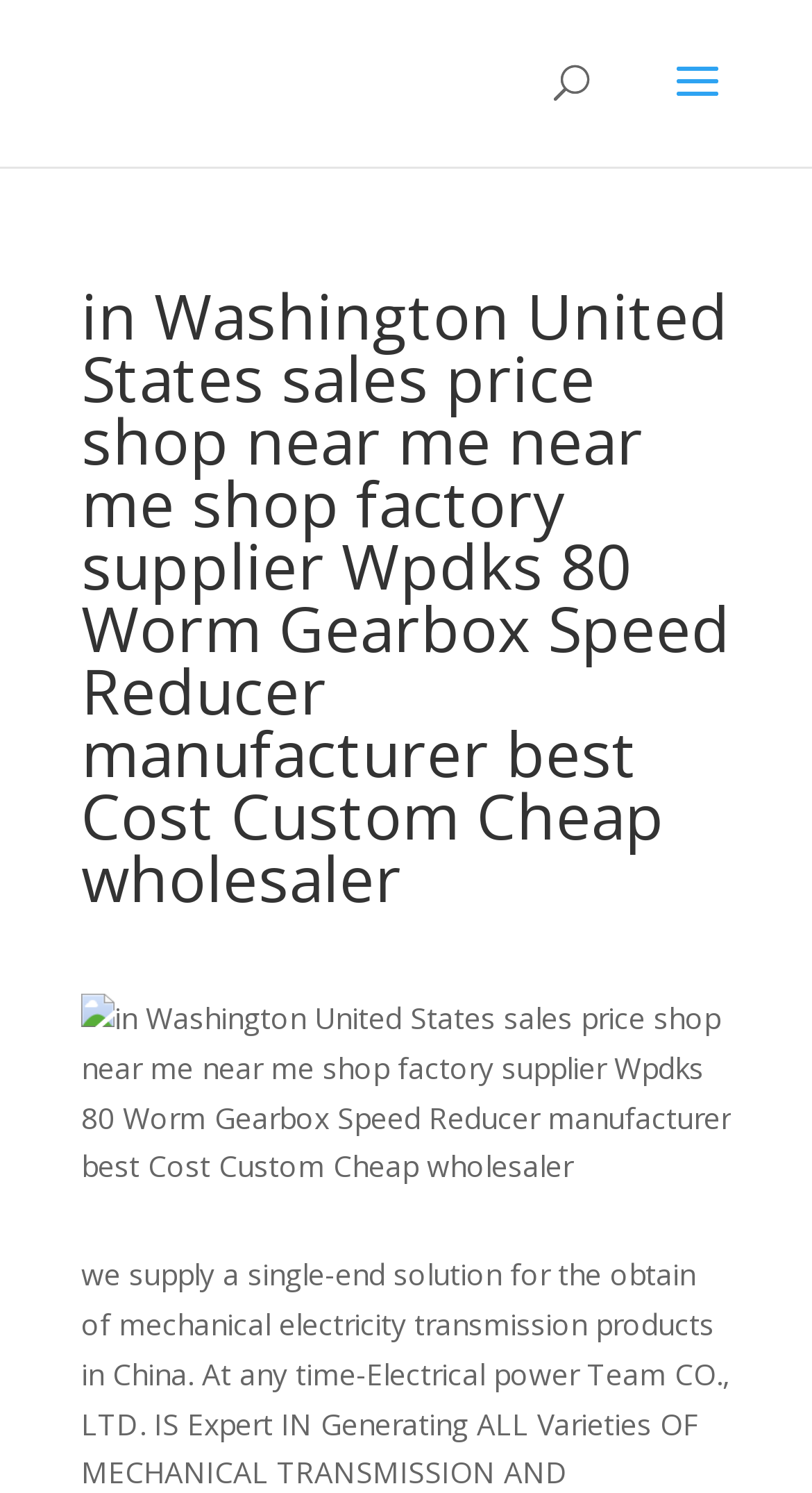Generate the title text from the webpage.

in Washington United States sales price shop near me near me shop factory supplier Wpdks 80 Worm Gearbox Speed Reducer manufacturer best Cost Custom Cheap wholesaler